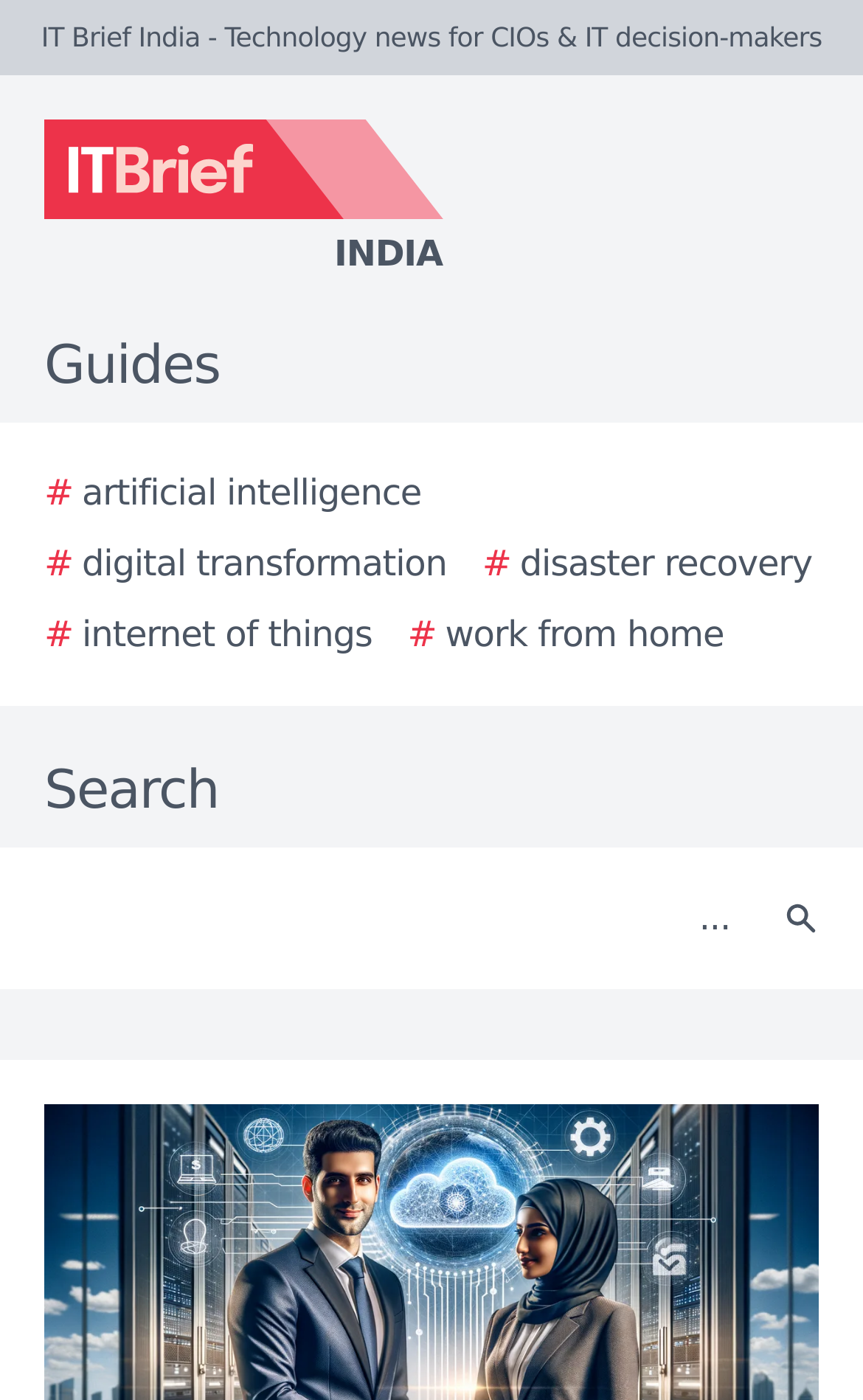Can you specify the bounding box coordinates for the region that should be clicked to fulfill this instruction: "Click the IT Brief India logo".

[0.0, 0.085, 0.923, 0.201]